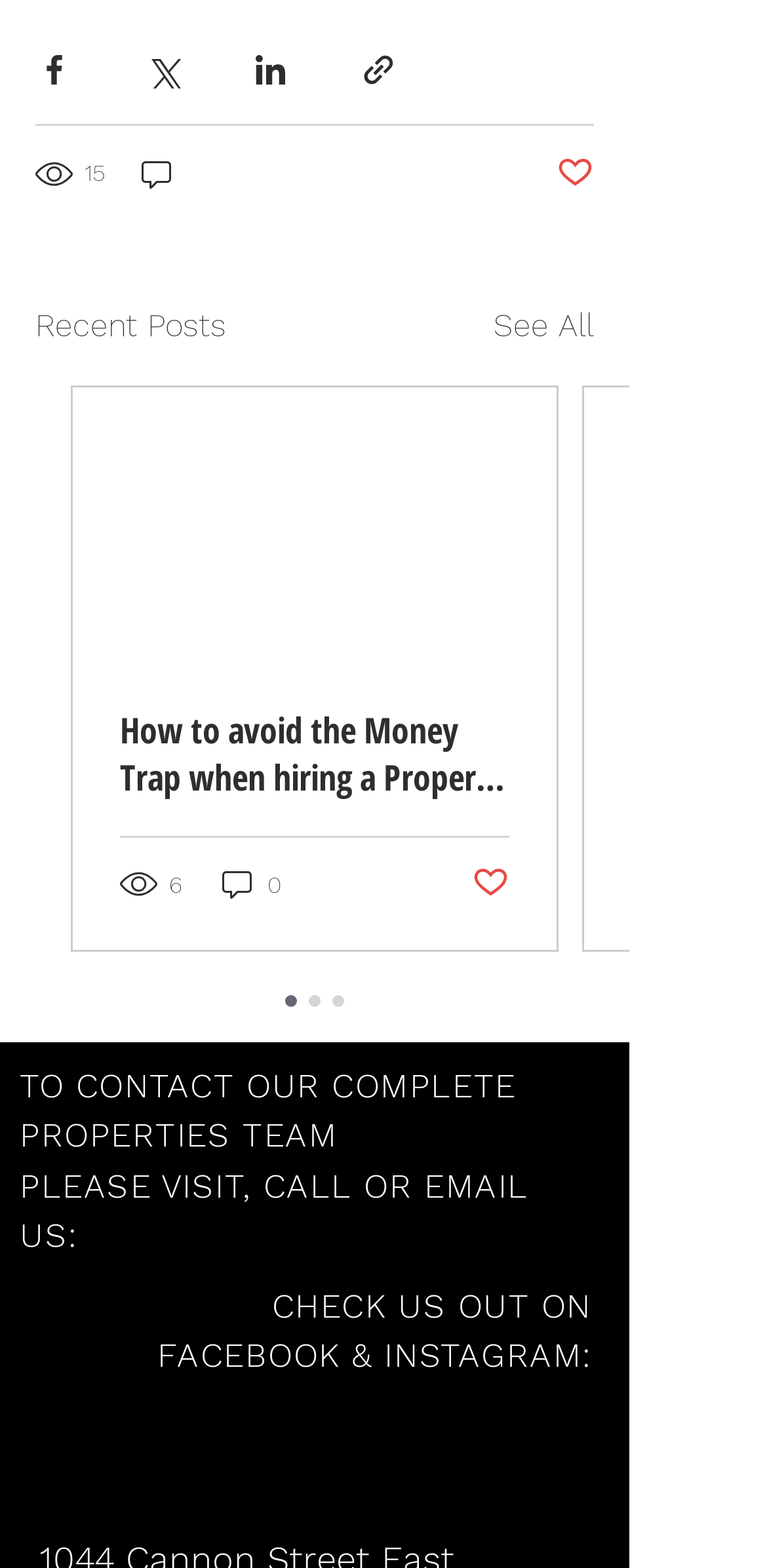What is the title of the section below the sharing buttons?
Provide a detailed and extensive answer to the question.

The section below the sharing buttons is titled 'Recent Posts', as indicated by the heading element with the text 'Recent Posts'.